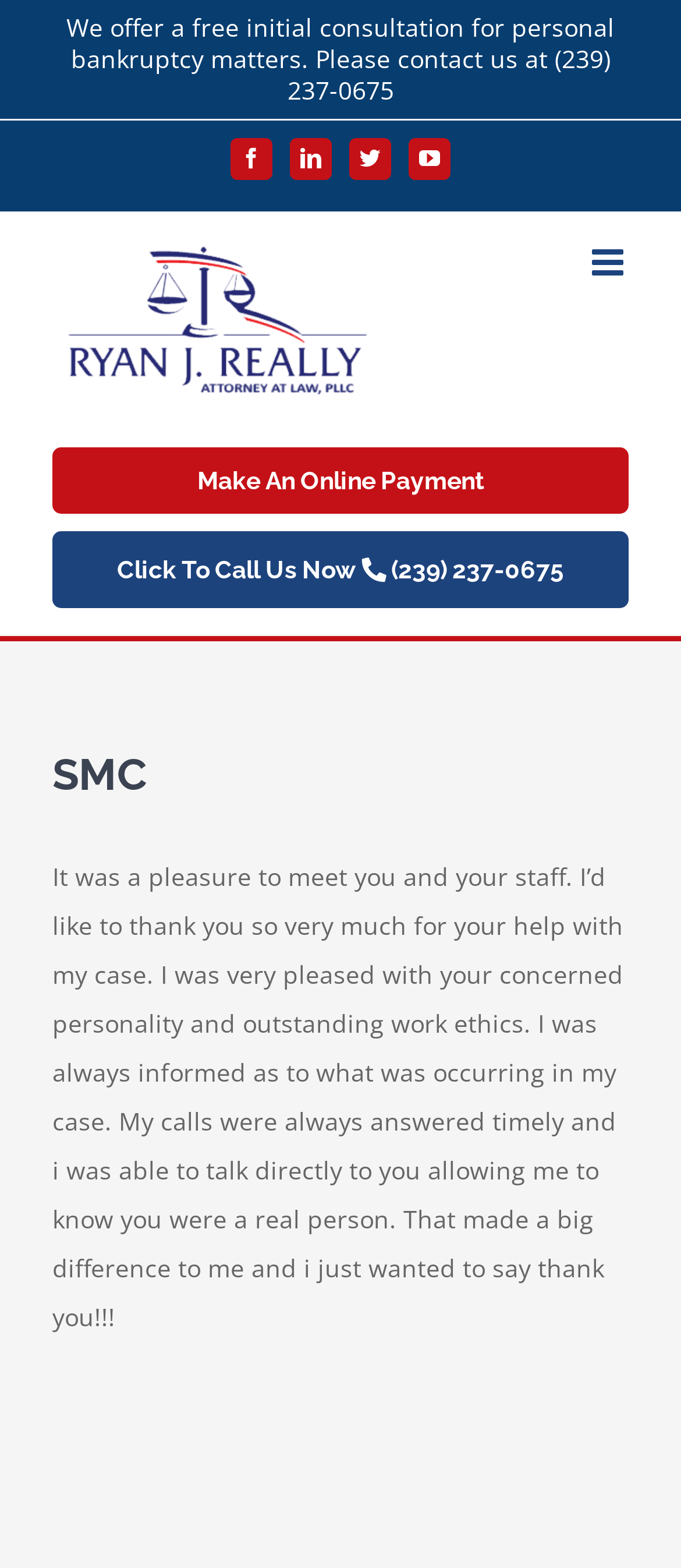Please identify the bounding box coordinates of the element I should click to complete this instruction: 'Click to call us now'. The coordinates should be given as four float numbers between 0 and 1, like this: [left, top, right, bottom].

[0.077, 0.339, 0.923, 0.388]